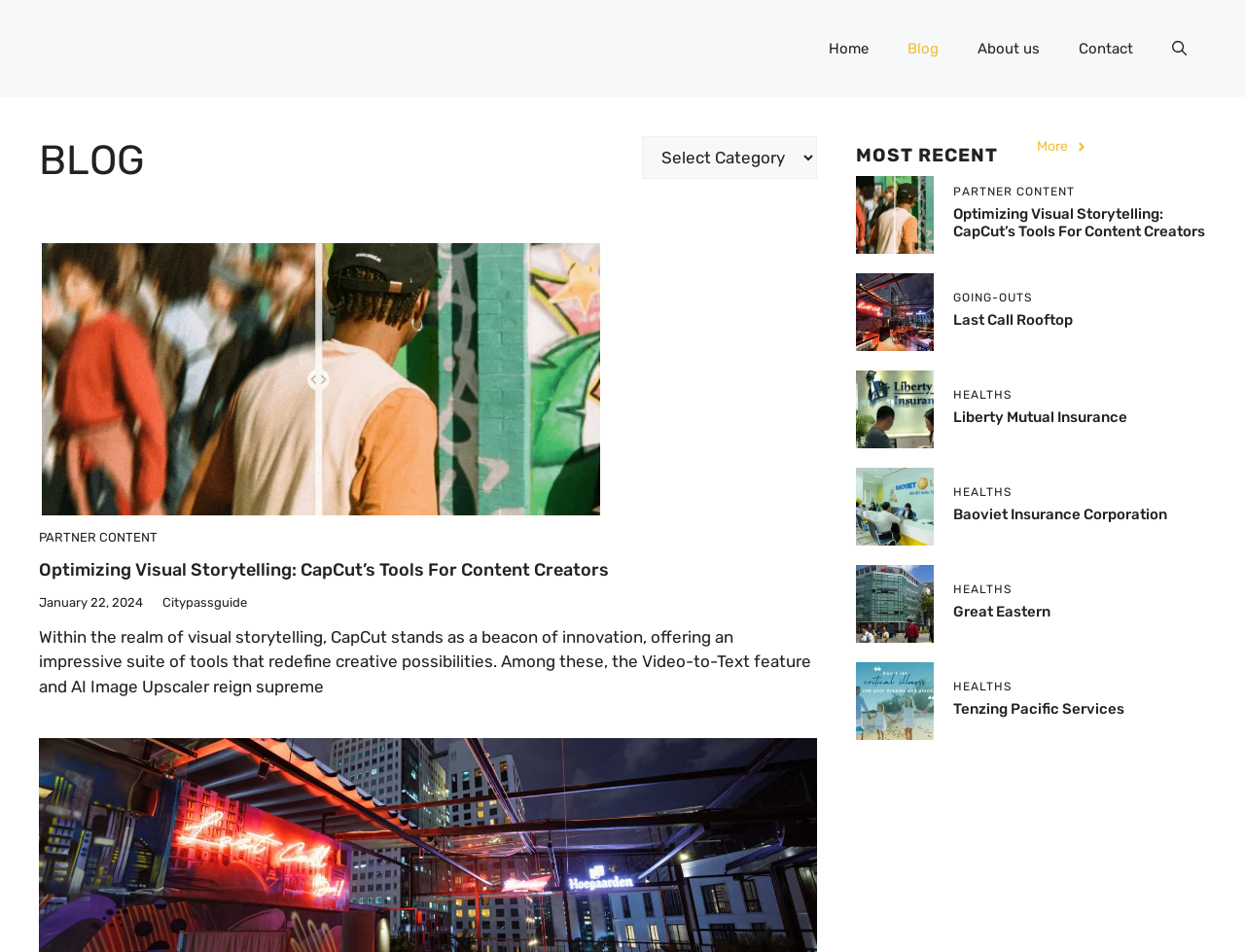From the image, can you give a detailed response to the question below:
What is the main category of the blog posts?

Based on the webpage structure and the categories listed, it appears that the blog posts are primarily related to City Pass Guide, which suggests that the website is focused on providing information and guides related to city passes.